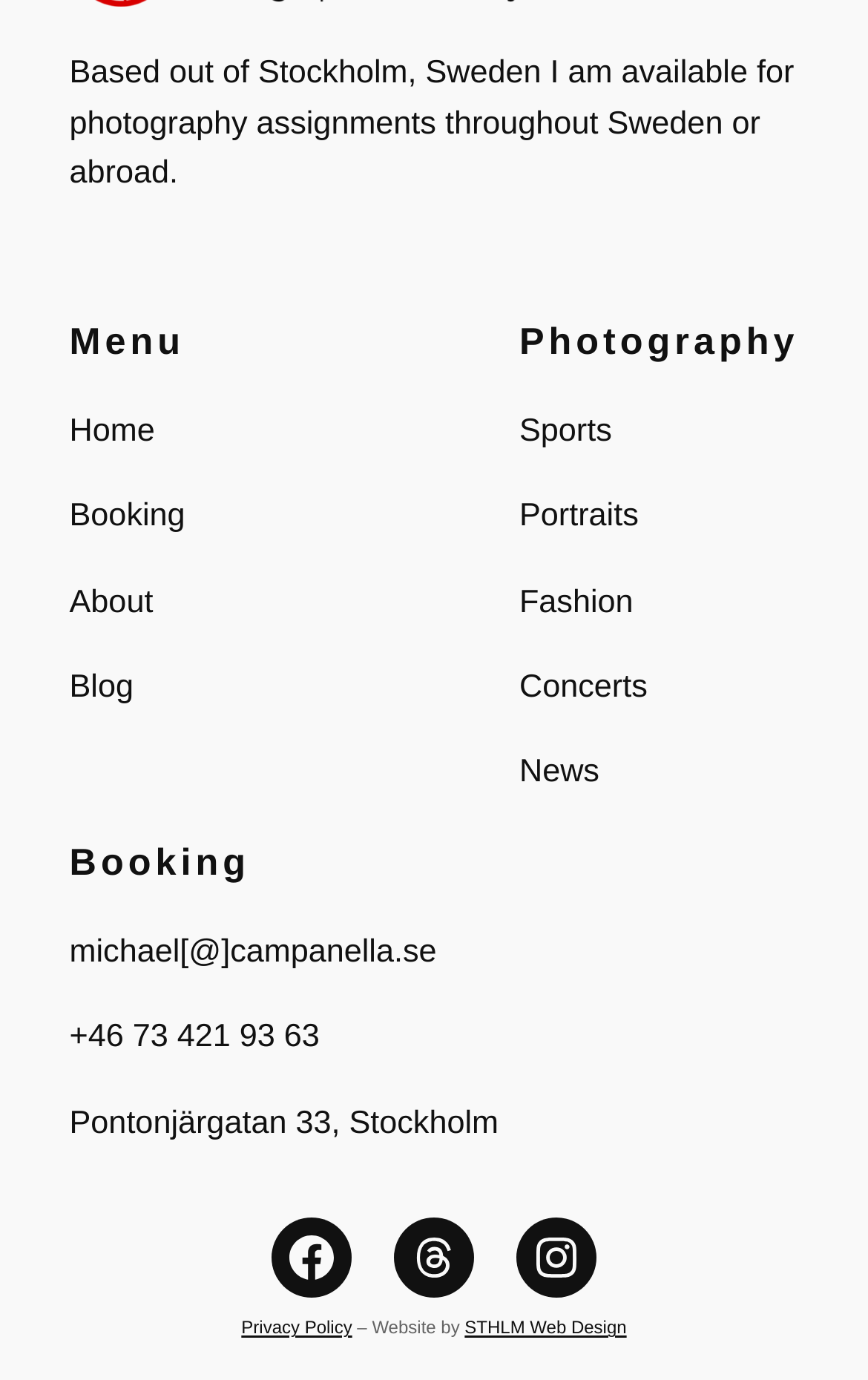What social media platforms is the photographer on?
From the image, respond using a single word or phrase.

Facebook, Threads, Instagram